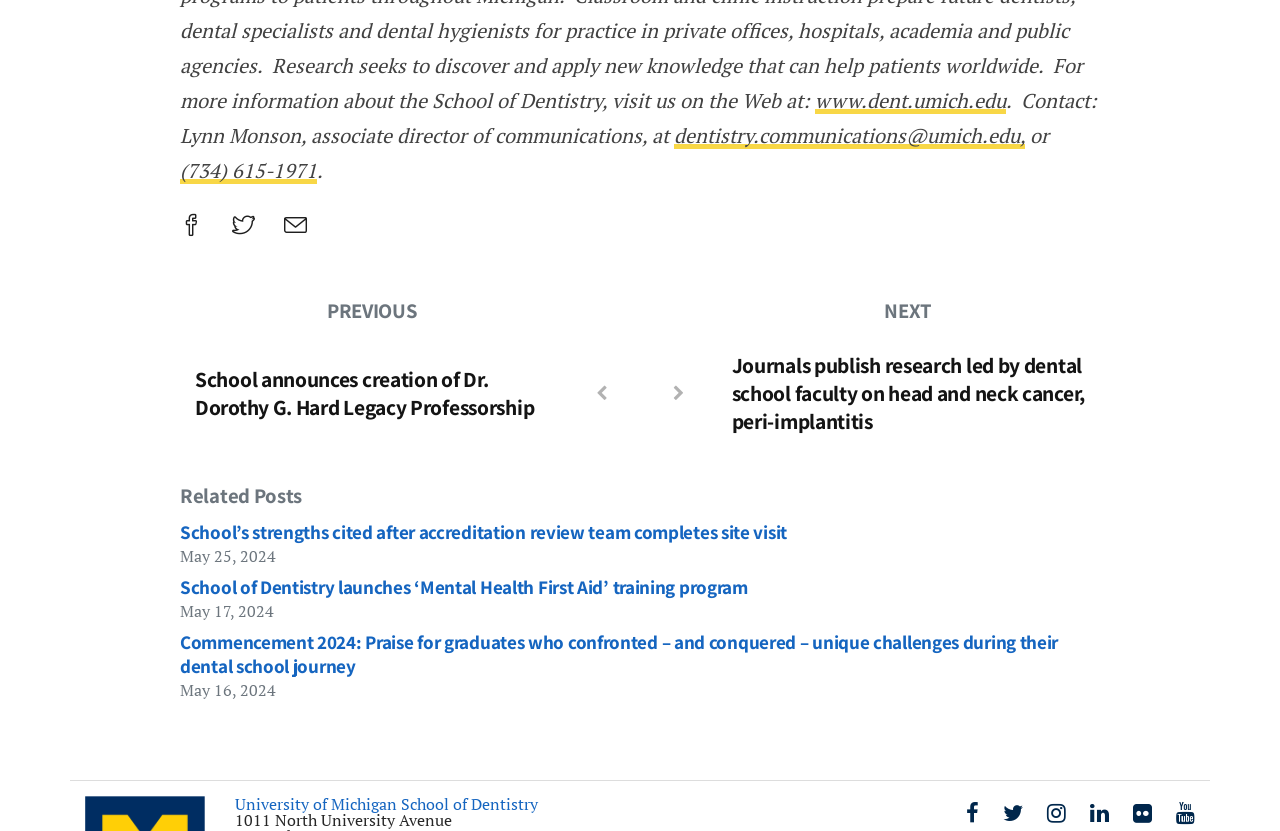Provide a short, one-word or phrase answer to the question below:
What is the contact email?

dentistry.communications@umich.edu